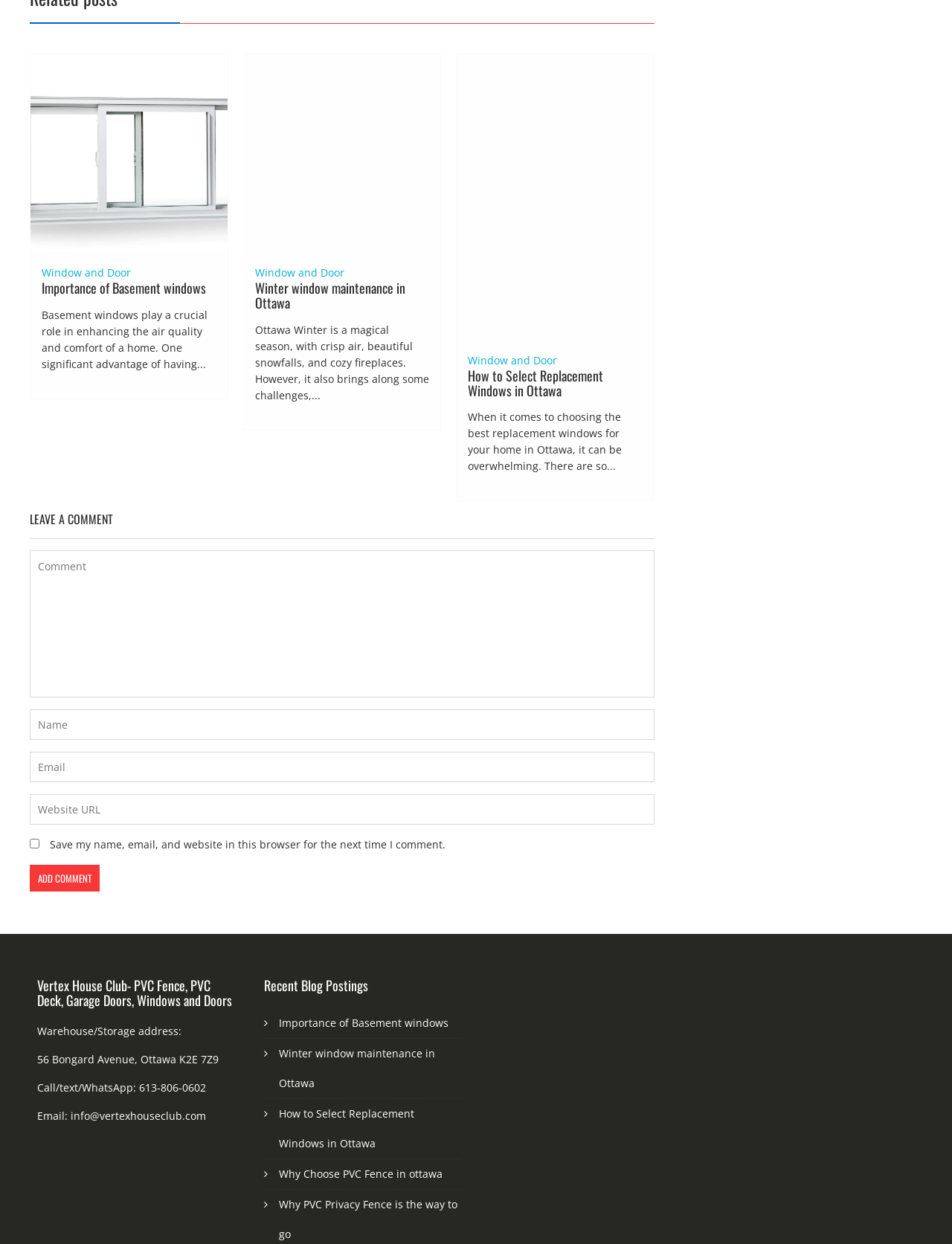Give a concise answer using one word or a phrase to the following question:
How many textboxes are there in the comment section?

4